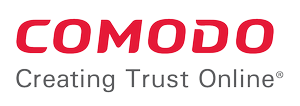Provide a comprehensive description of the image.

The image showcases the logo of Comodo, a prominent company in the field of cybersecurity. The logo features the word "COMODO" in bold red lettering, emphasizing its strong brand presence, accompanied by the tagline "Creating Trust Online®" in a more understated gray font beneath it. This visual identity reflects Comodo's commitment to providing reliable security solutions, such as SSL certificates, aimed at building trust and safety for online transactions. The design elements convey a sense of professionalism and security, aligning with Comodo's mission in the digital landscape.